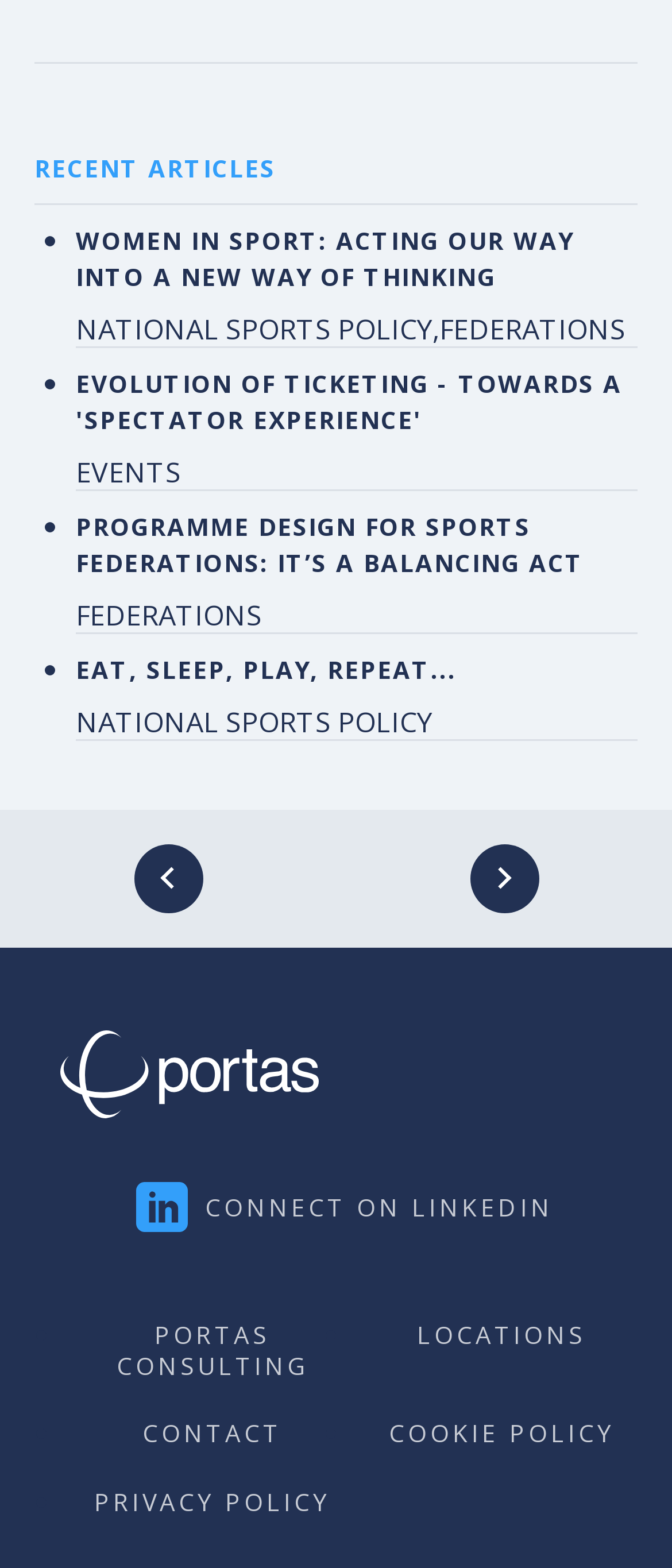Identify the bounding box coordinates of the HTML element based on this description: "Cookie Policy".

[0.531, 0.904, 0.962, 0.946]